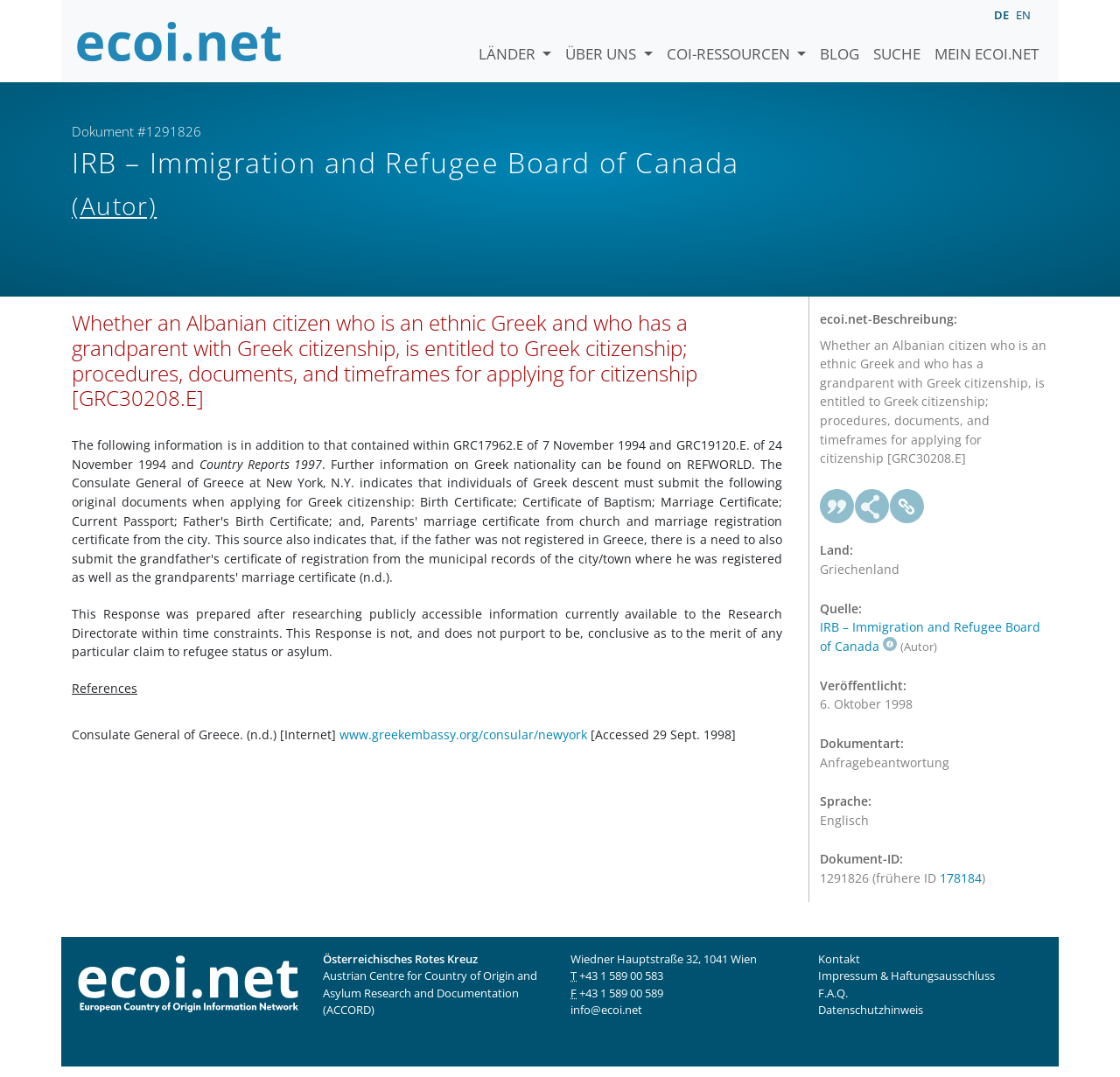Pinpoint the bounding box coordinates of the clickable area necessary to execute the following instruction: "Click the 'LÄNDER' link". The coordinates should be given as four float numbers between 0 and 1, namely [left, top, right, bottom].

[0.421, 0.016, 0.499, 0.061]